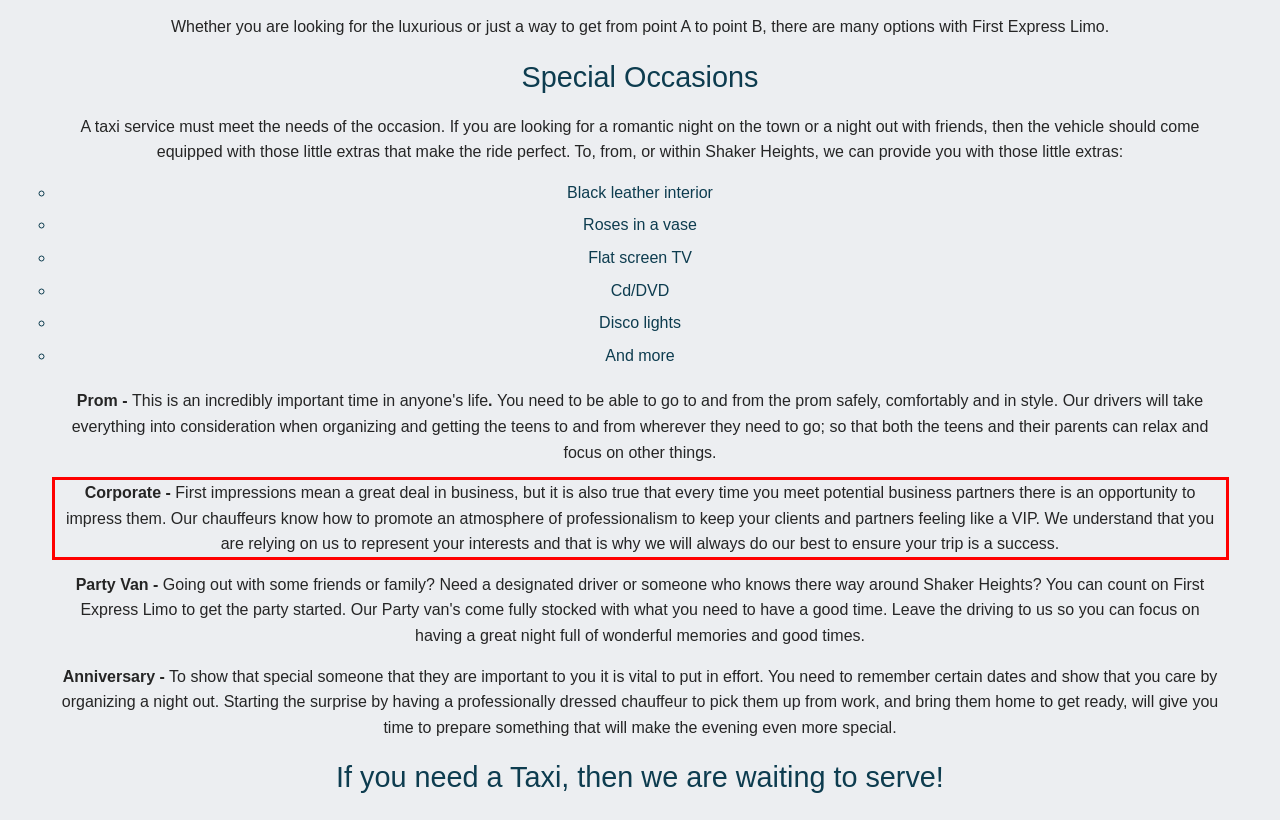Identify the text inside the red bounding box on the provided webpage screenshot by performing OCR.

Corporate - First impressions mean a great deal in business, but it is also true that every time you meet potential business partners there is an opportunity to impress them. Our chauffeurs know how to promote an atmosphere of professionalism to keep your clients and partners feeling like a VIP. We understand that you are relying on us to represent your interests and that is why we will always do our best to ensure your trip is a success.